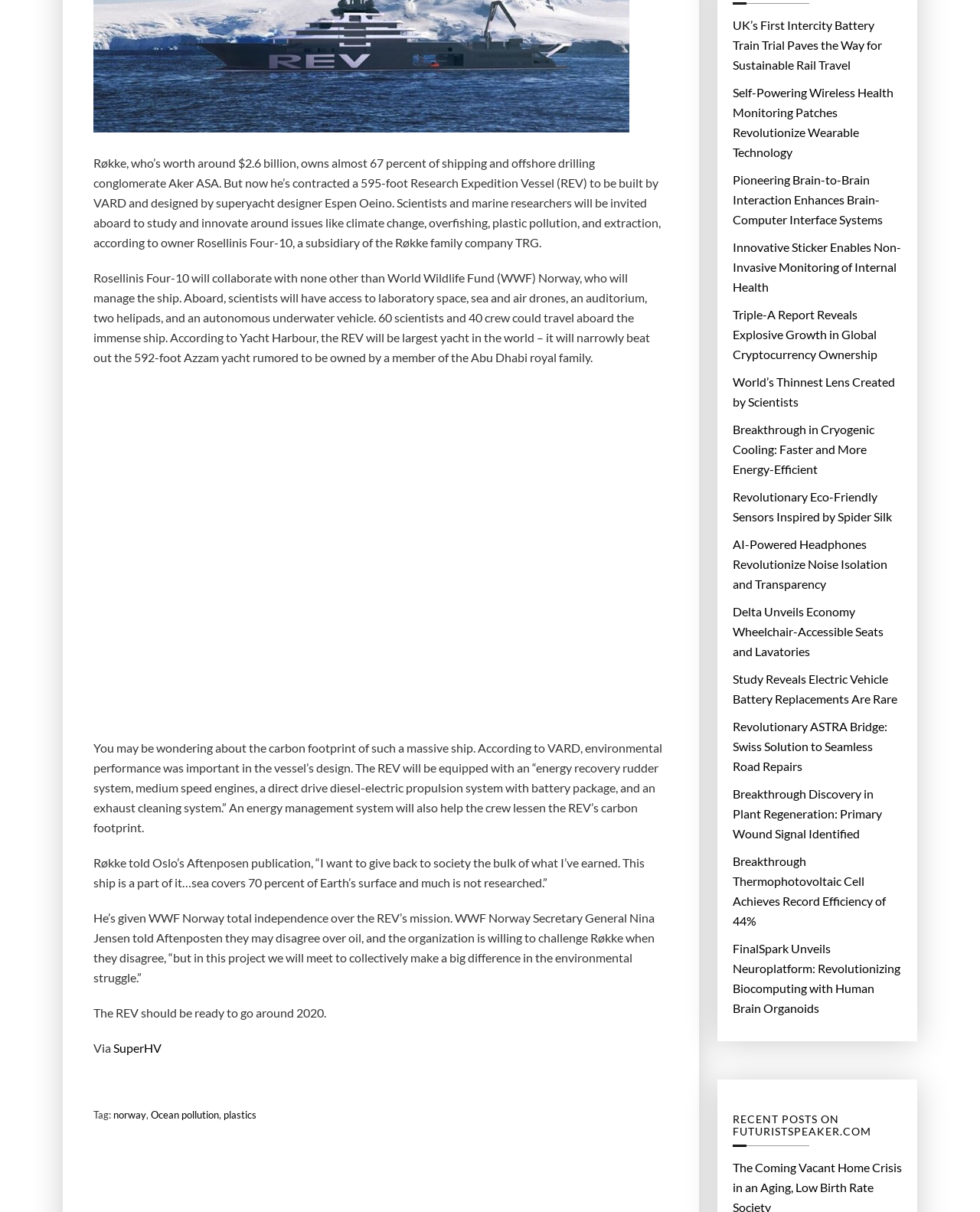Use a single word or phrase to answer the question: 
What is the name of the billionaire who owns Aker ASA?

Røkke